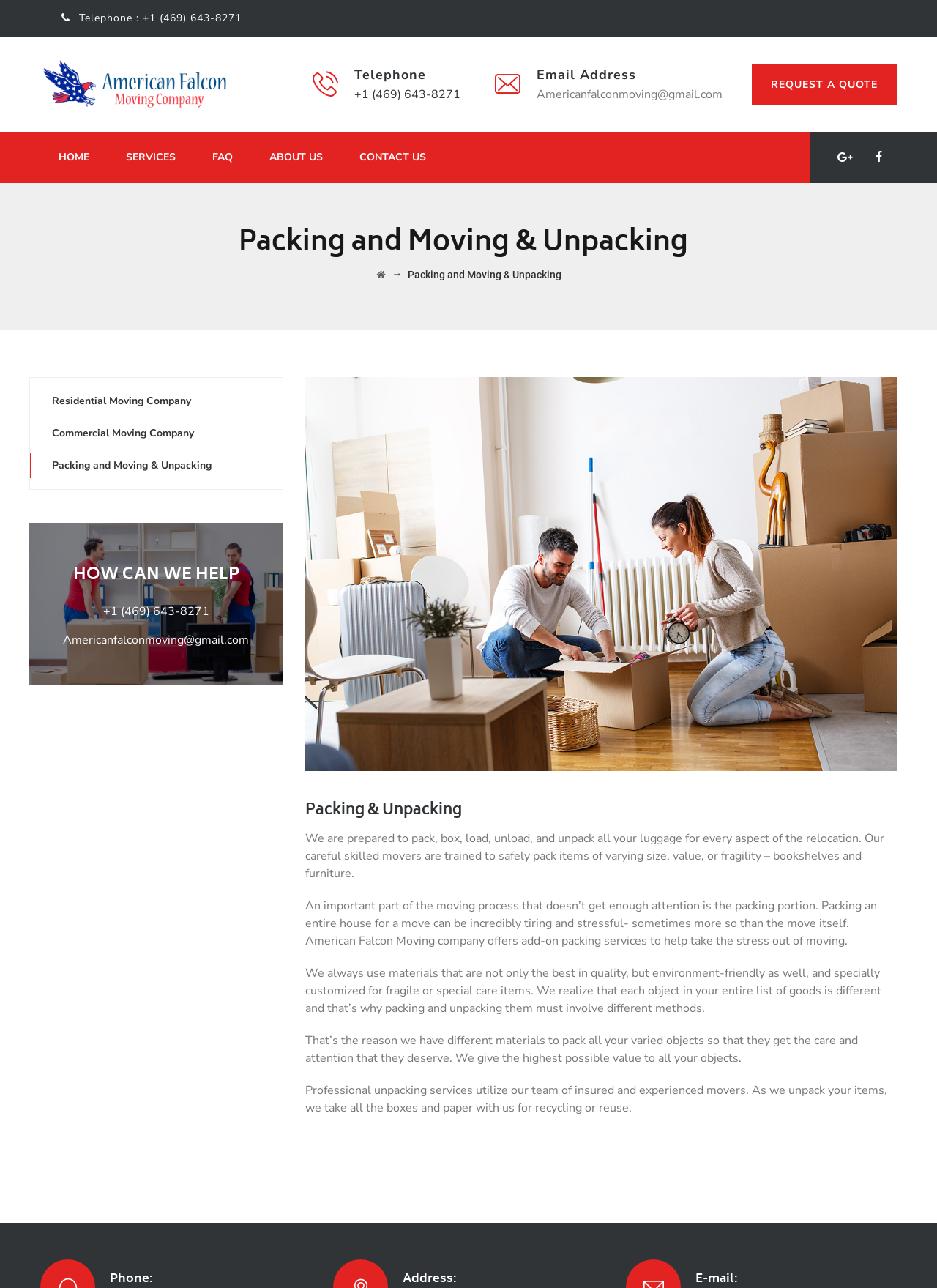What type of moving services does American Falcon Moving company provide?
Carefully examine the image and provide a detailed answer to the question.

The webpage indicates that American Falcon Moving company provides both residential and commercial moving services, as mentioned in the complementary section, where links to 'Residential Moving Company' and 'Commercial Moving Company' are provided.